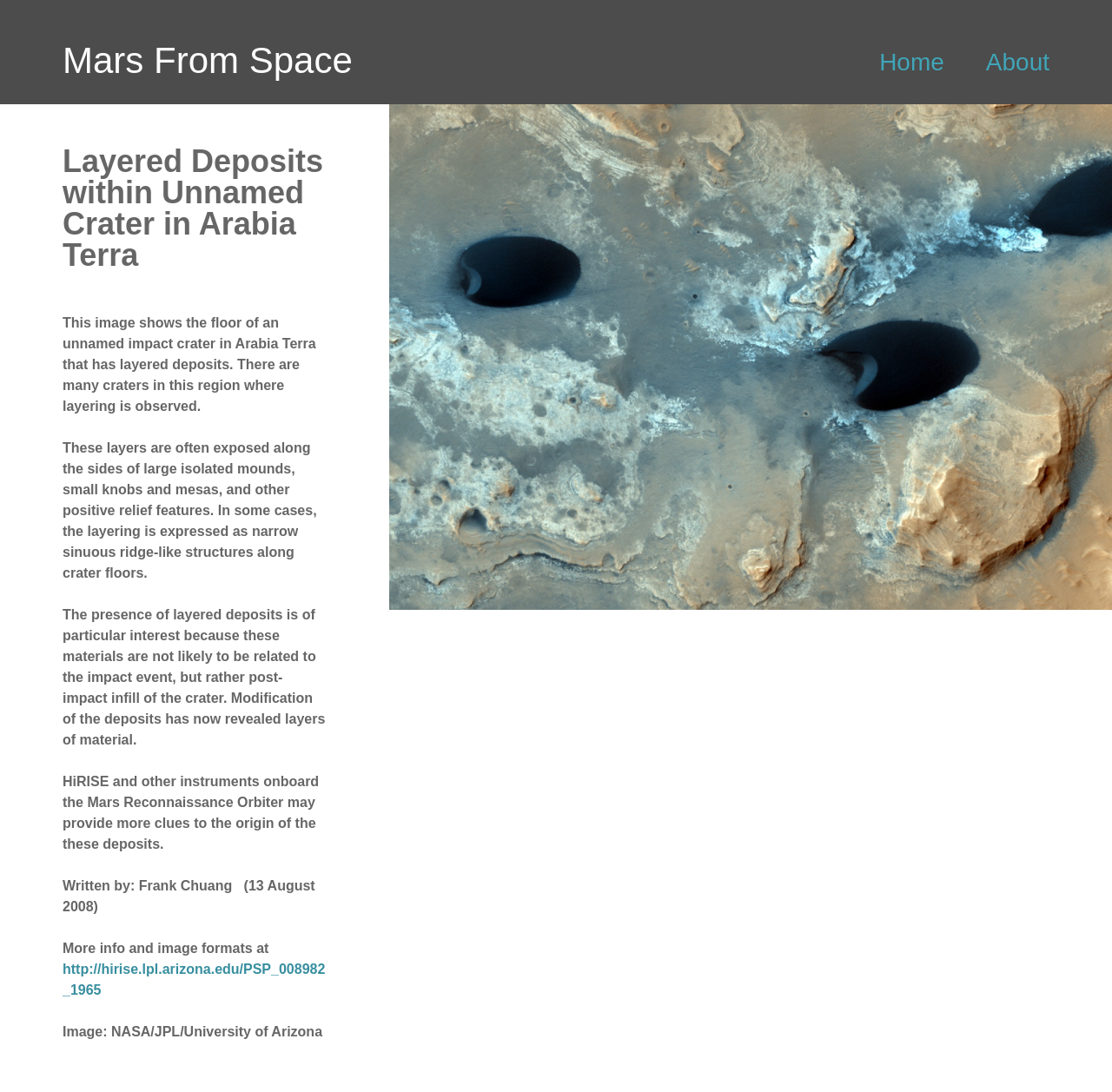Specify the bounding box coordinates (top-left x, top-left y, bottom-right x, bottom-right y) of the UI element in the screenshot that matches this description: Home

[0.772, 0.019, 0.868, 0.095]